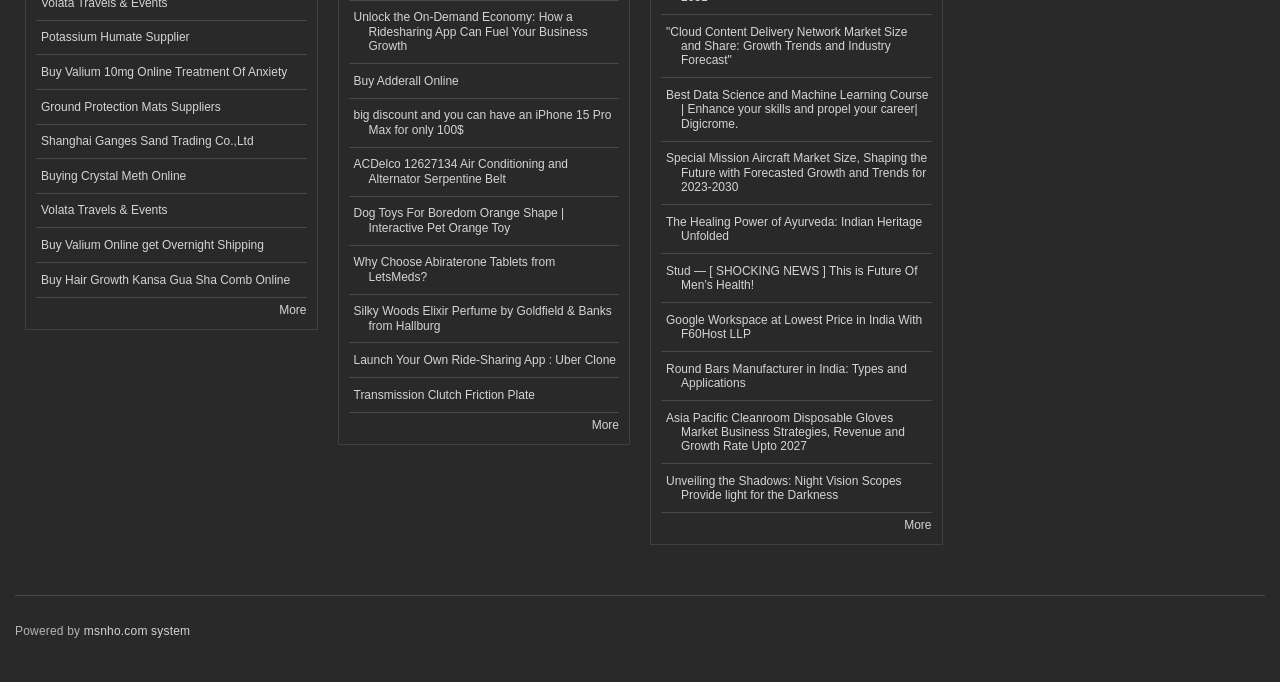Locate the bounding box coordinates of the region to be clicked to comply with the following instruction: "Check out Shanghai Ganges Sand Trading Co.,Ltd". The coordinates must be four float numbers between 0 and 1, in the form [left, top, right, bottom].

[0.028, 0.183, 0.239, 0.233]